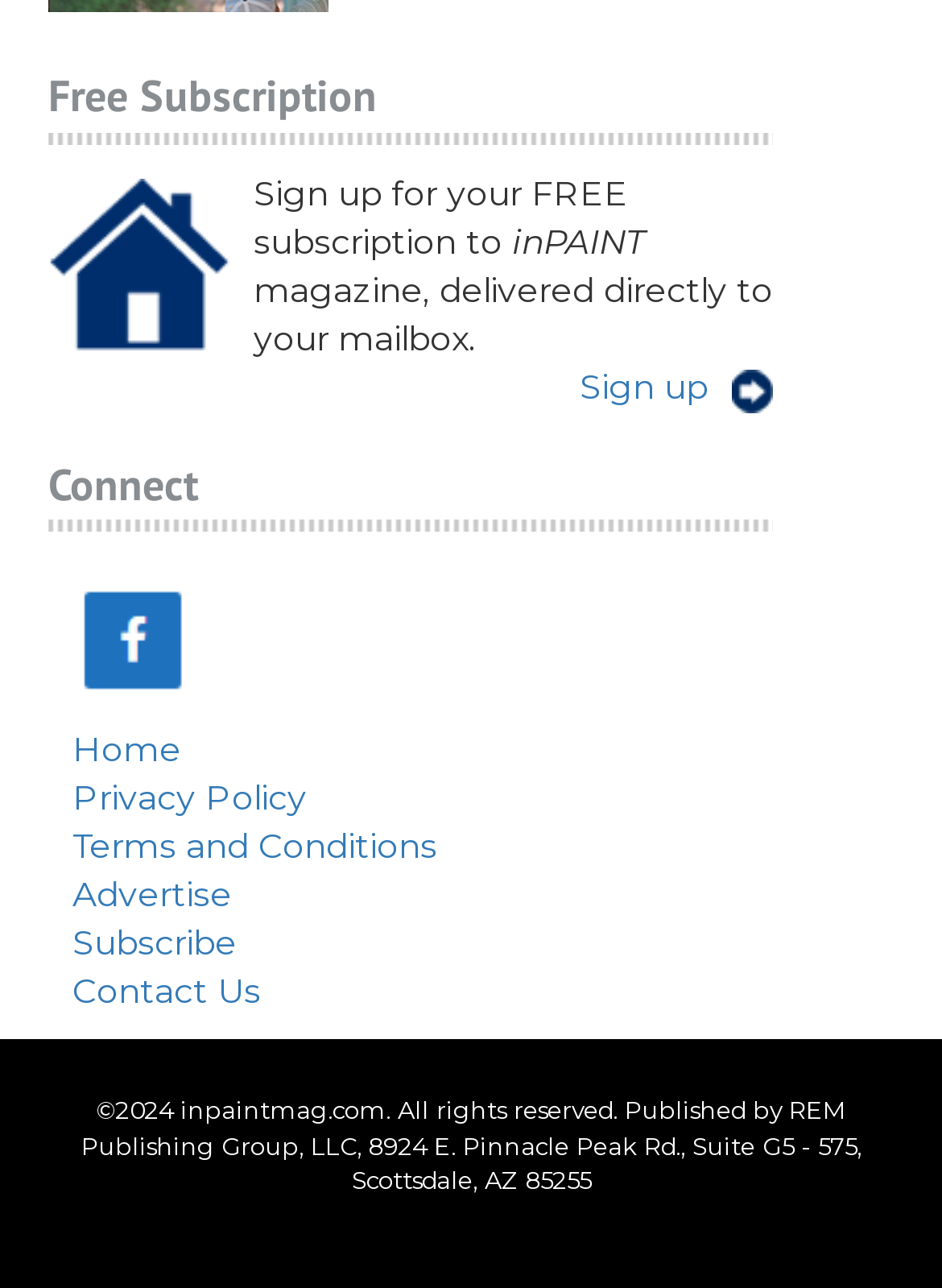Determine the bounding box coordinates of the element that should be clicked to execute the following command: "Subscribe to the magazine".

[0.077, 0.716, 0.251, 0.749]